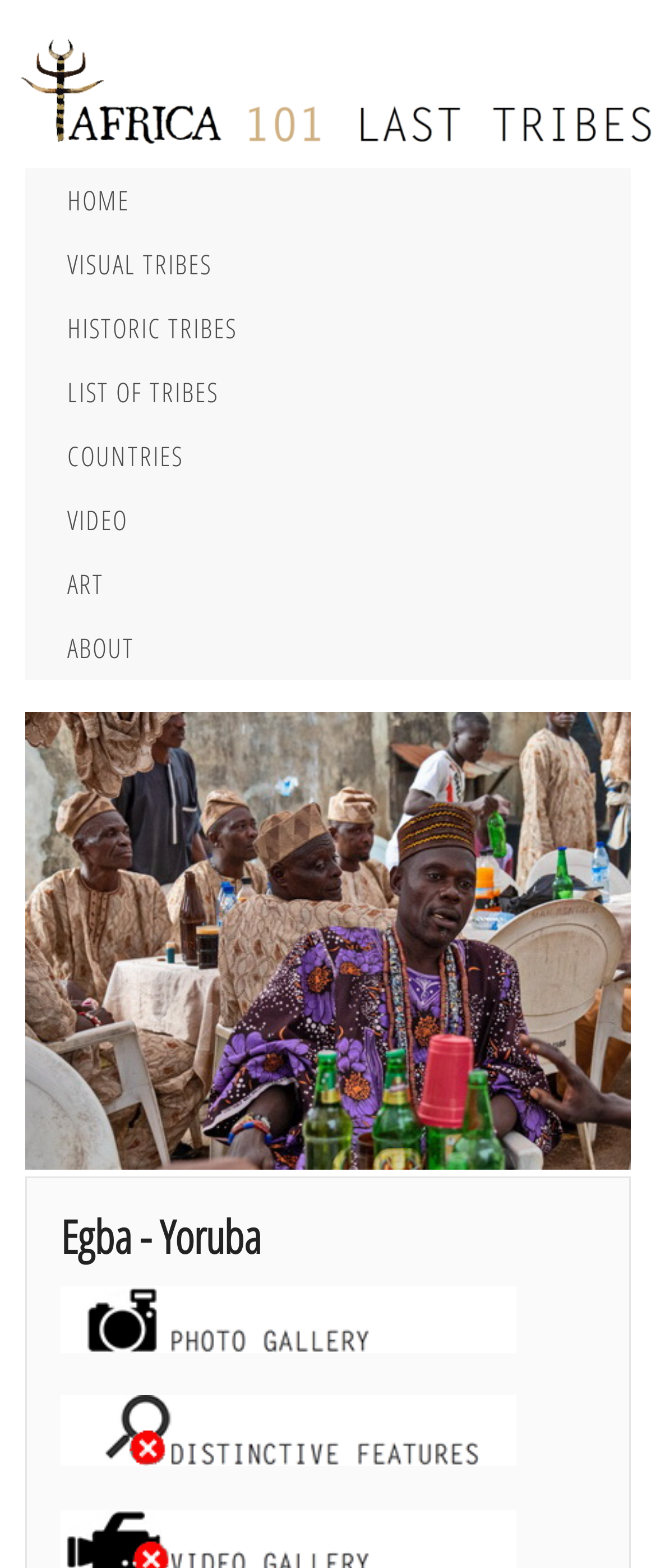How many links are in the top navigation bar?
Provide a concise answer using a single word or phrase based on the image.

5